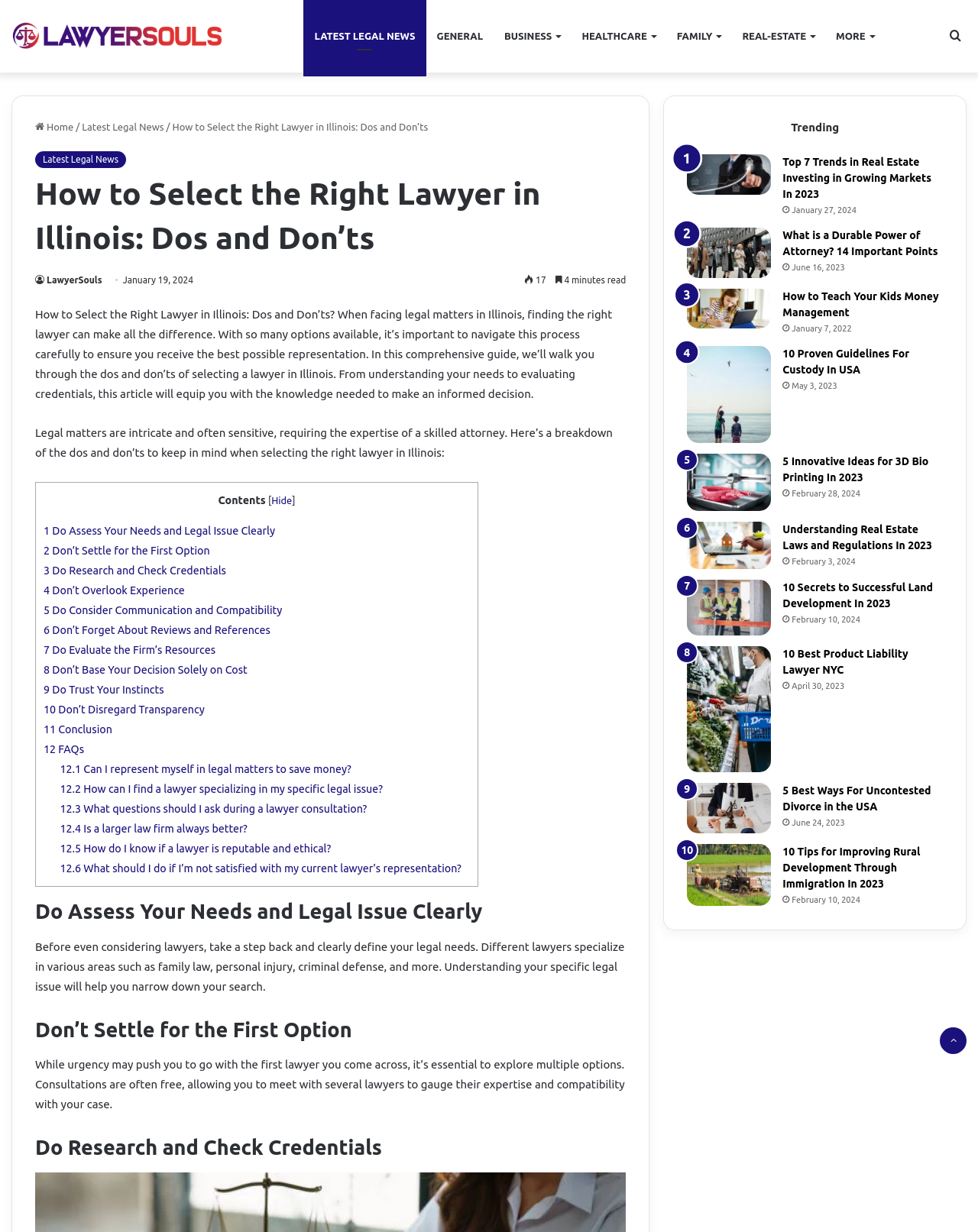Locate the bounding box coordinates of the clickable element to fulfill the following instruction: "Read the article 'How to Select the Right Lawyer in Illinois: Dos and Don'ts'". Provide the coordinates as four float numbers between 0 and 1 in the format [left, top, right, bottom].

[0.036, 0.14, 0.64, 0.211]